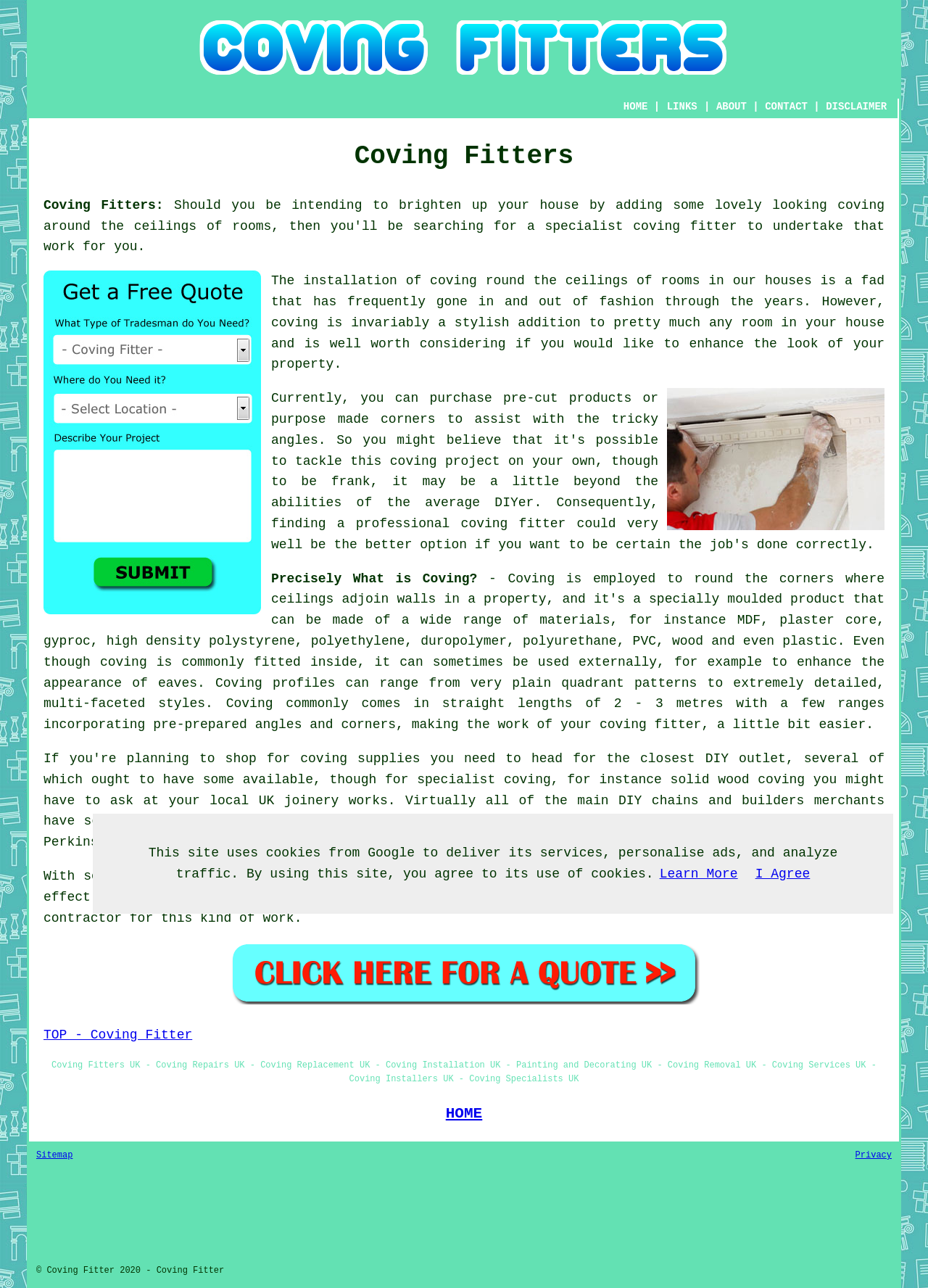Pinpoint the bounding box coordinates of the element to be clicked to execute the instruction: "Click on the 'Sitemap' link".

[0.039, 0.893, 0.078, 0.901]